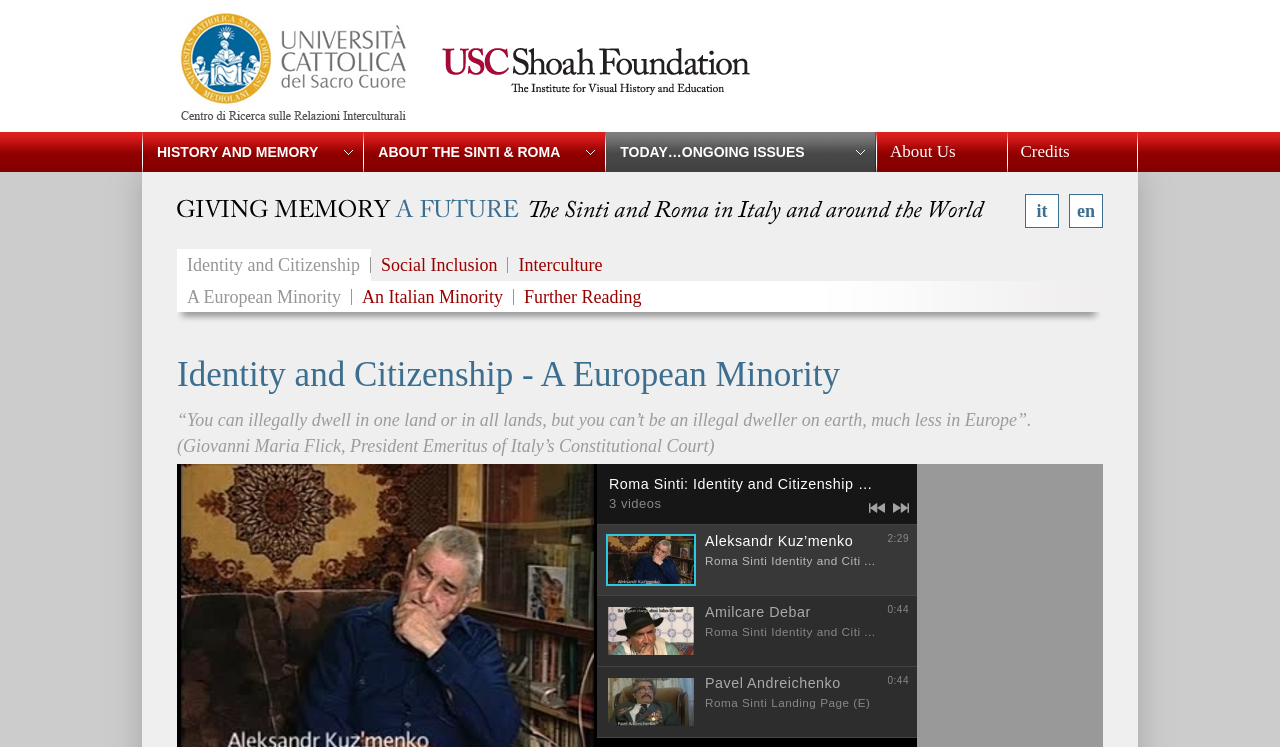Please reply to the following question with a single word or a short phrase:
What is the name of the section above 'About Us'?

TODAY…ONGOING ISSUES